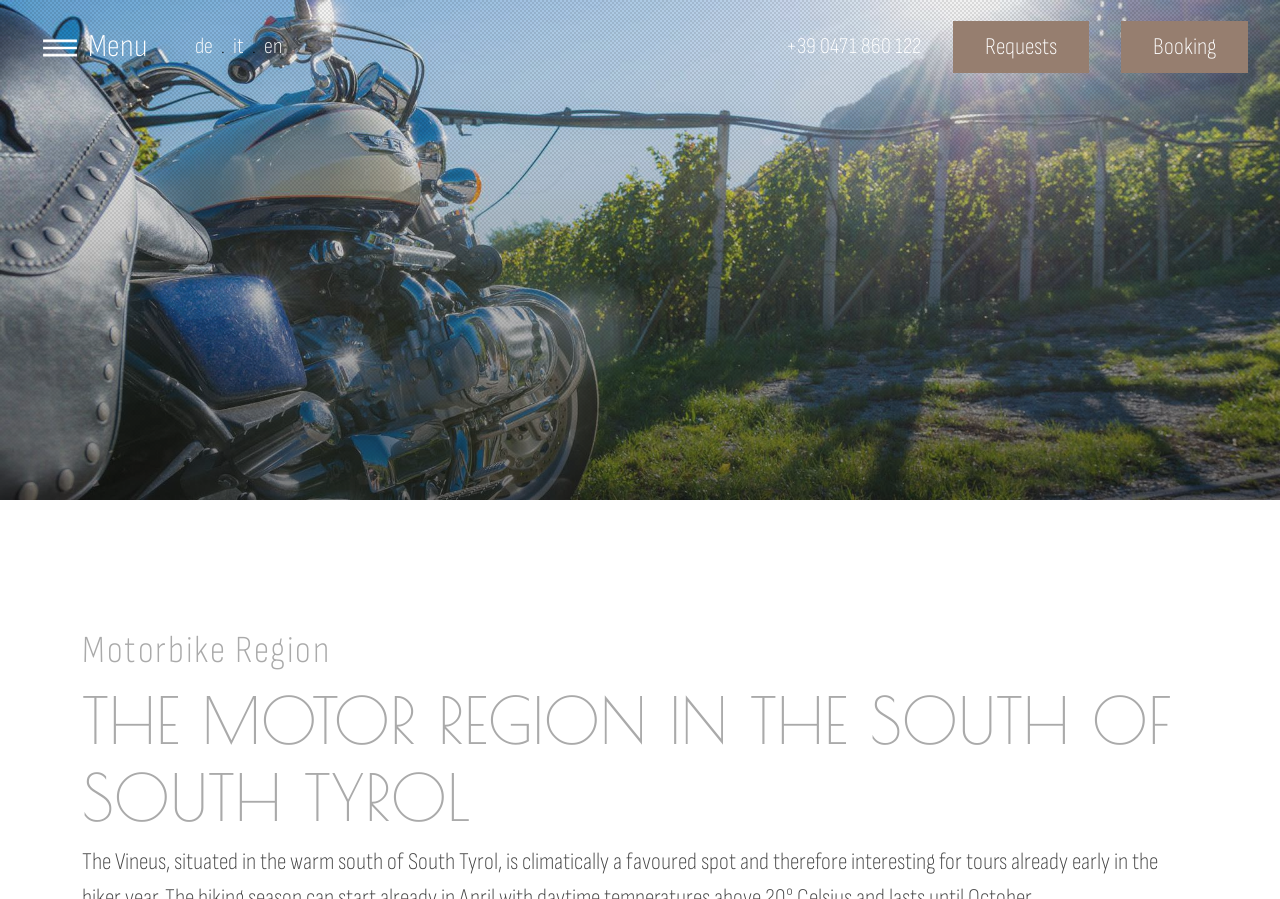What is the region described on this webpage?
Please provide a comprehensive answer based on the details in the screenshot.

The webpage appears to be describing a motorbike region located in the south of South Tyrol, with information about accommodation, activities, and contact details.